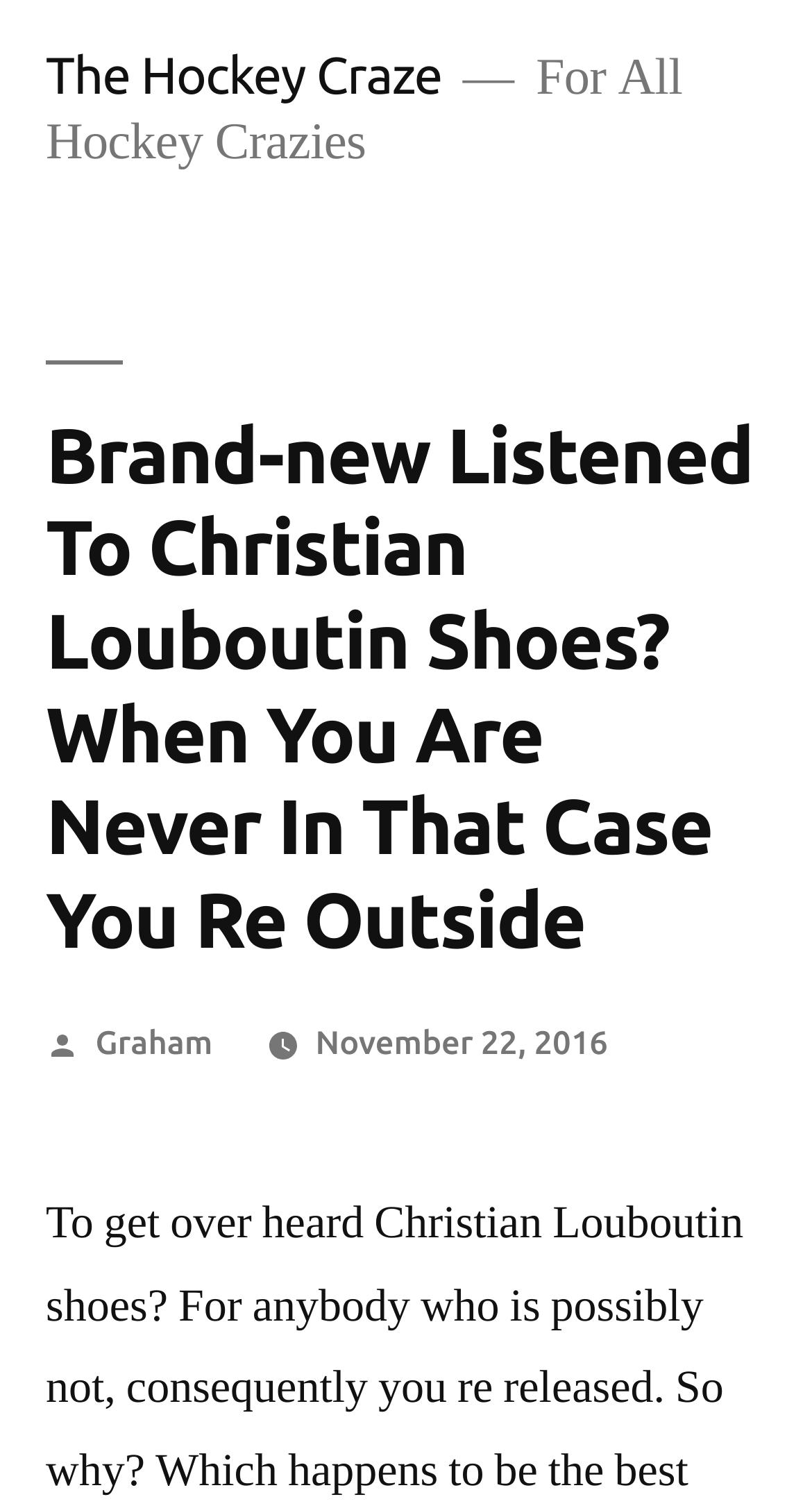Illustrate the webpage's structure and main components comprehensively.

The webpage appears to be a blog post or article about Christian Louboutin shoes, with a focus on hockey. At the top of the page, there is a link to "The Hockey Craze" and a static text element that reads "For All Hockey Crazies". Below this, there is a header section that contains the title of the article, "Brand-new Listened To Christian Louboutin Shoes? When You Are Never In That Case You Re Outside". 

To the right of the title, there is a section that displays the author's name, "Graham", and the date the article was posted, "November 22, 2016". The author's name and date are positioned near the bottom of the header section.